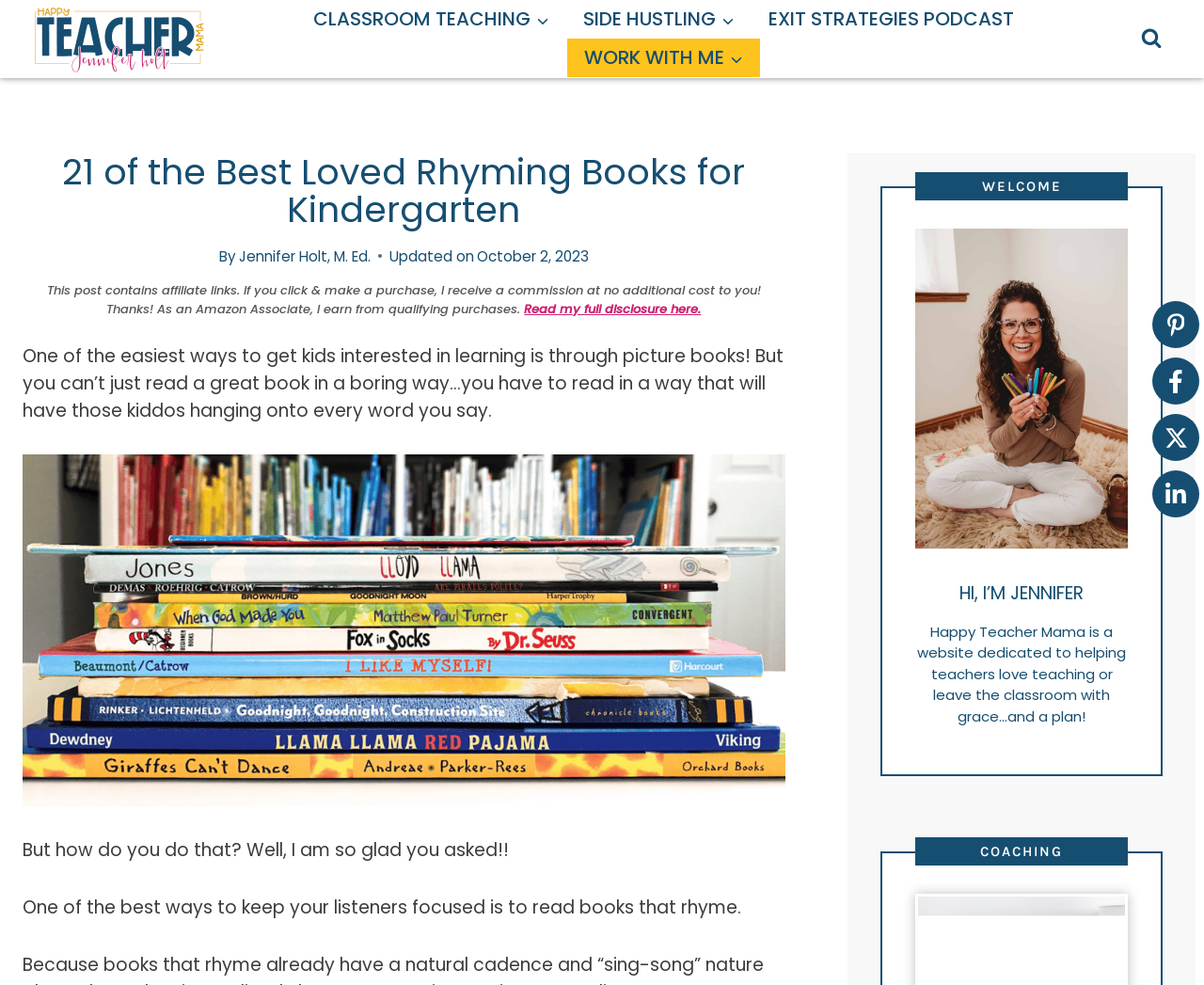Give an in-depth explanation of the webpage layout and content.

The webpage is about a blog post titled "21 of the Best Loved Rhyming Books for Kindergarten" by Jennifer Holt, M. Ed. At the top left, there is a link to "Happy Teacher Mama" with an accompanying image. Below it, there is a navigation menu with links to "CLASSROOM TEACHING", "SIDE HUSTLING", "EXIT STRATEGIES PODCAST", and "WORK WITH ME", each with an expandable child menu.

On the right side, there is a search form button. When expanded, it reveals a header section with the title of the blog post, the author's name, and the updated date. Below the header, there is a disclaimer about affiliate links and a link to read the full disclosure.

The main content of the blog post starts with a paragraph about the importance of reading picture books to kids in an engaging way. This is followed by a figure with an image. The text continues, discussing the benefits of reading rhyming books to keep kids focused. 

On the right side, there is a section with a heading "WELCOME" and an image below it. Further down, there are headings "HI, I’M JENNIFER" and "COACHING", with a paragraph of text and an image in between.

At the bottom right, there are social media links to Pinterest, Facebook, an unknown platform represented by the letter "X", and LinkedIn, each with an accompanying image.